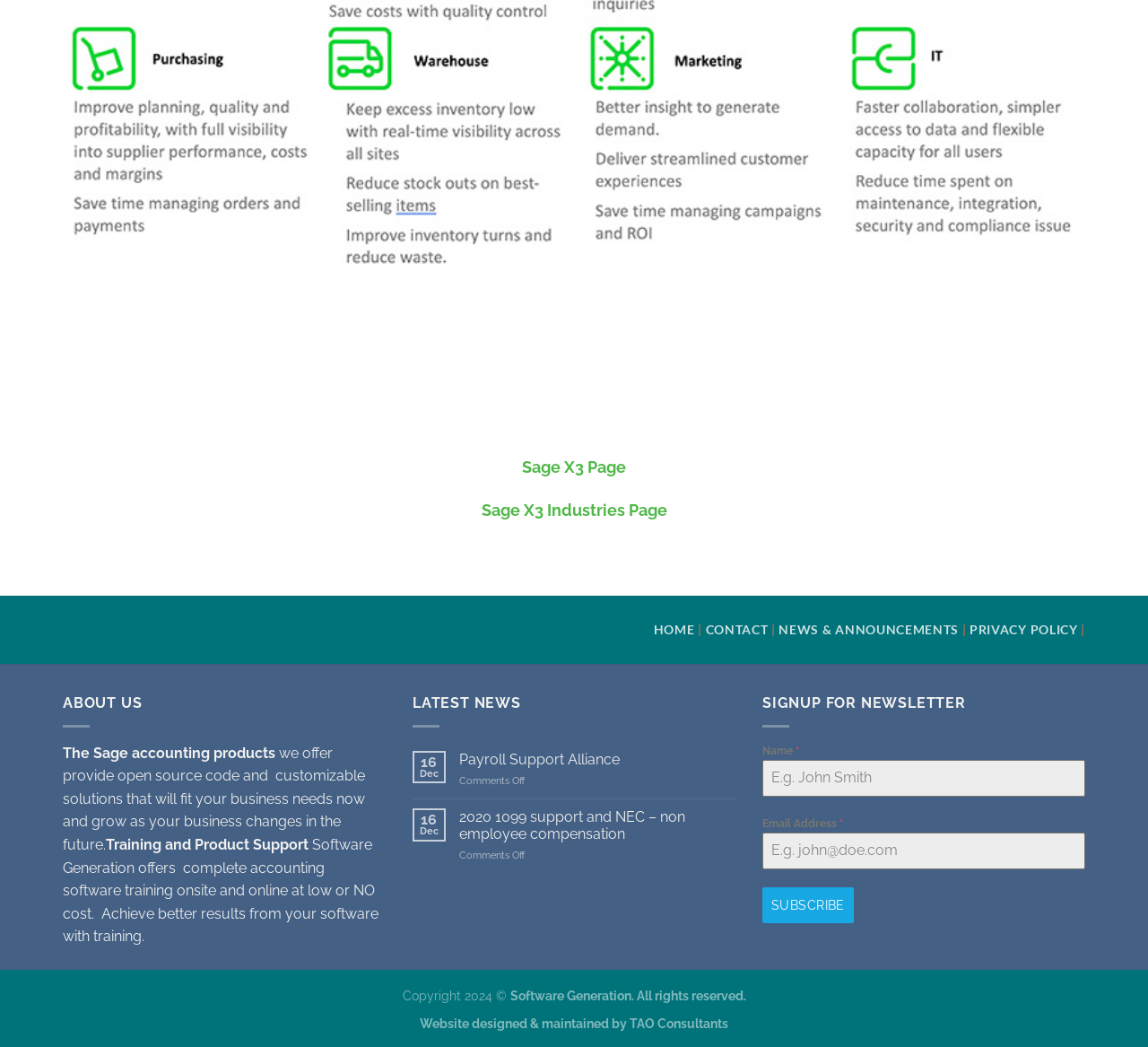What type of products does the company offer?
Respond with a short answer, either a single word or a phrase, based on the image.

Accounting software